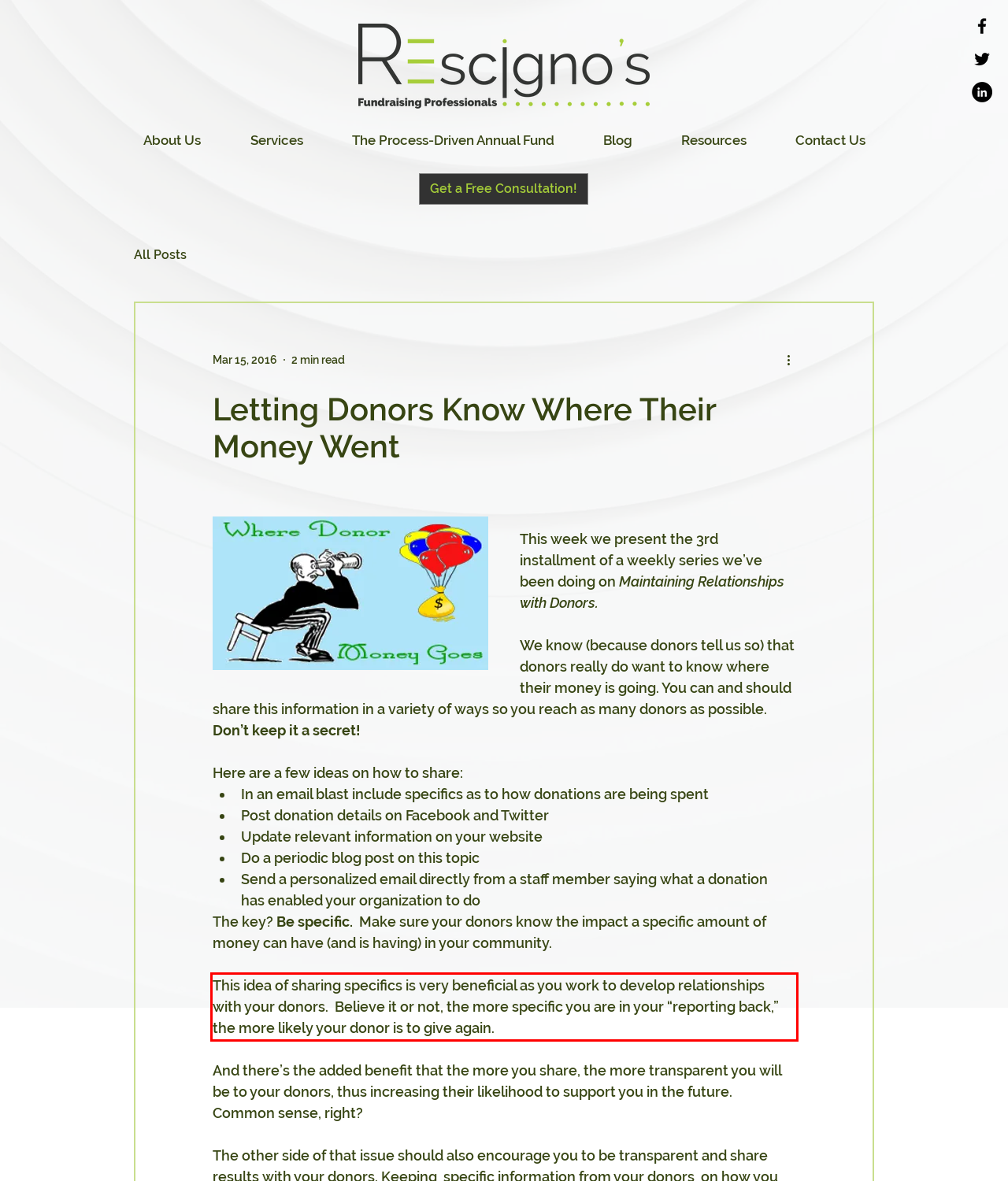Identify the text inside the red bounding box on the provided webpage screenshot by performing OCR.

This idea of sharing specifics is very beneficial as you work to develop relationships with your donors. Believe it or not, the more specific you are in your “reporting back,” the more likely your donor is to give again.